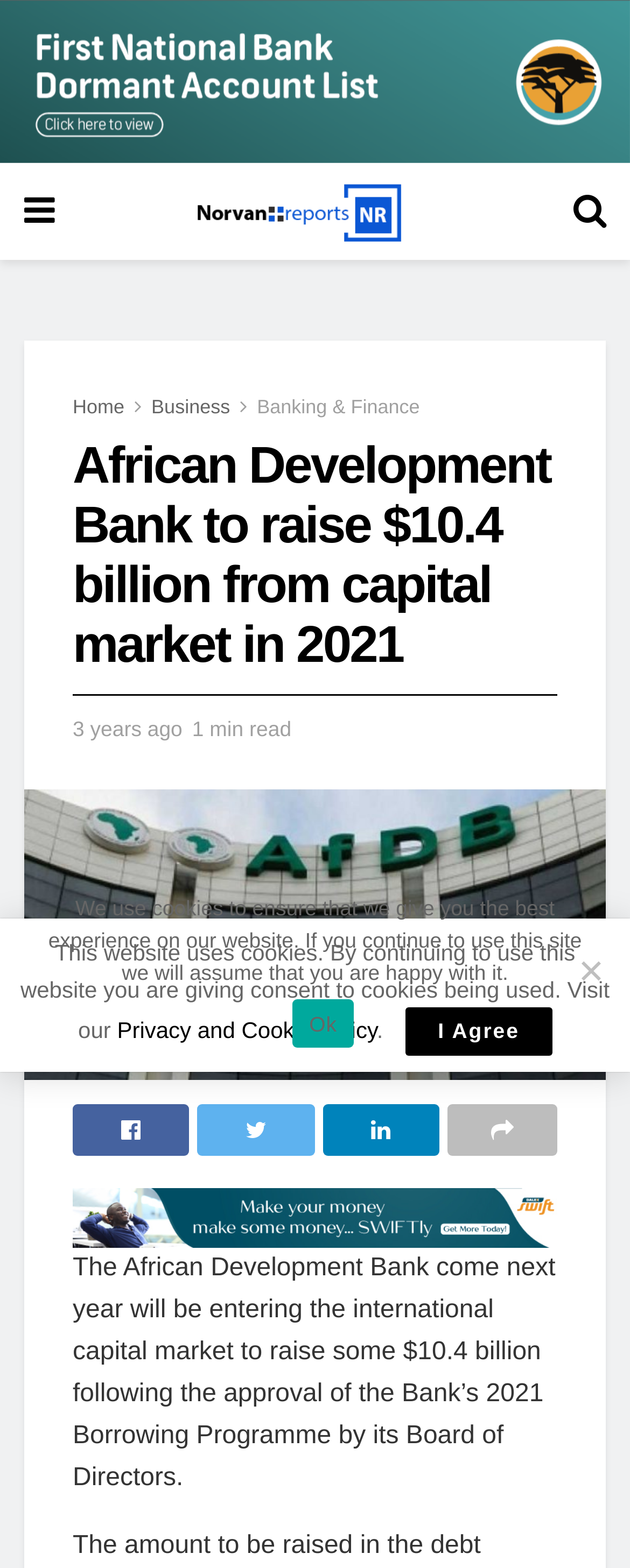What is the category of the news article?
Your answer should be a single word or phrase derived from the screenshot.

Business